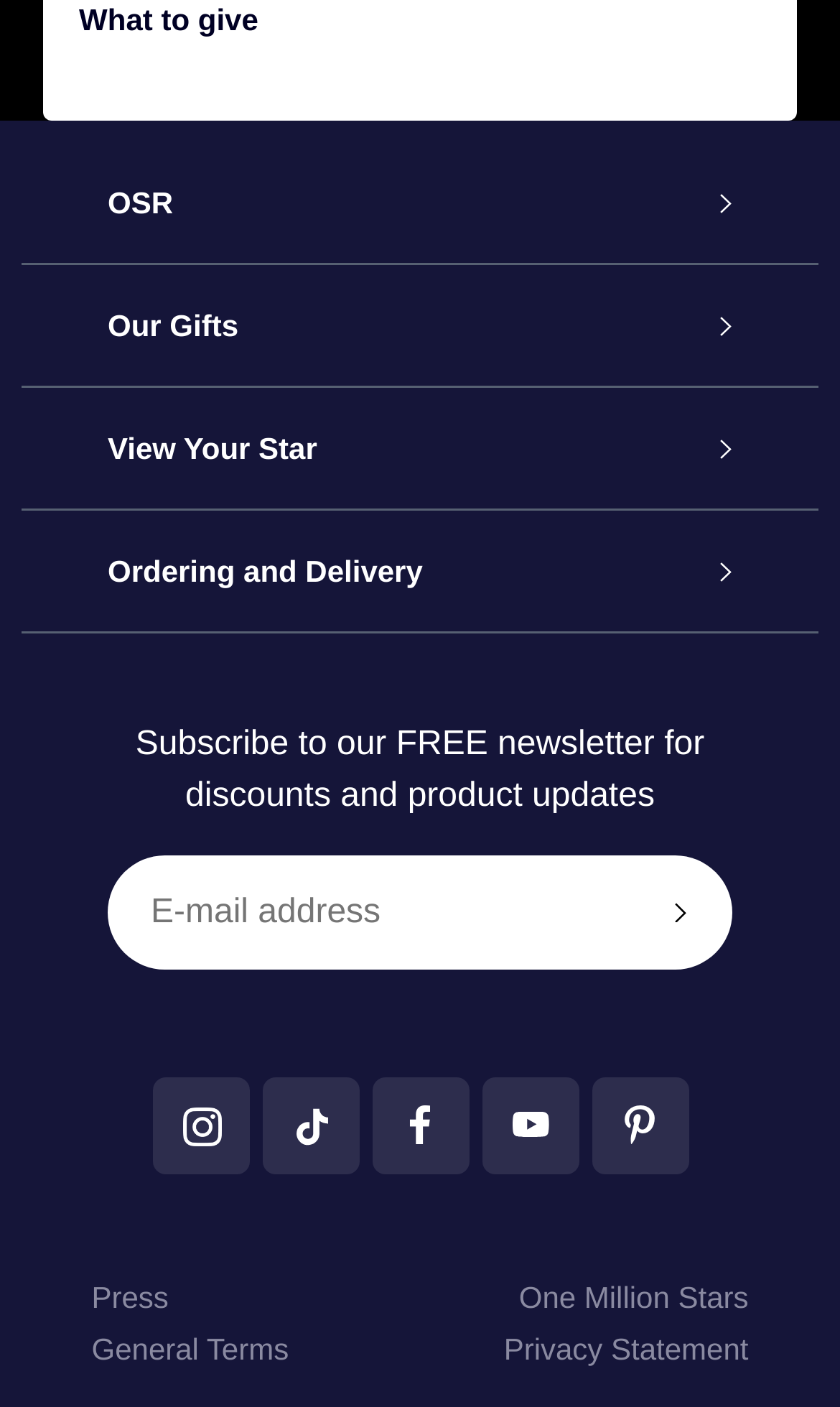From the screenshot, find the bounding box of the UI element matching this description: "General Terms". Supply the bounding box coordinates in the form [left, top, right, bottom], each a float between 0 and 1.

[0.109, 0.947, 0.344, 0.971]